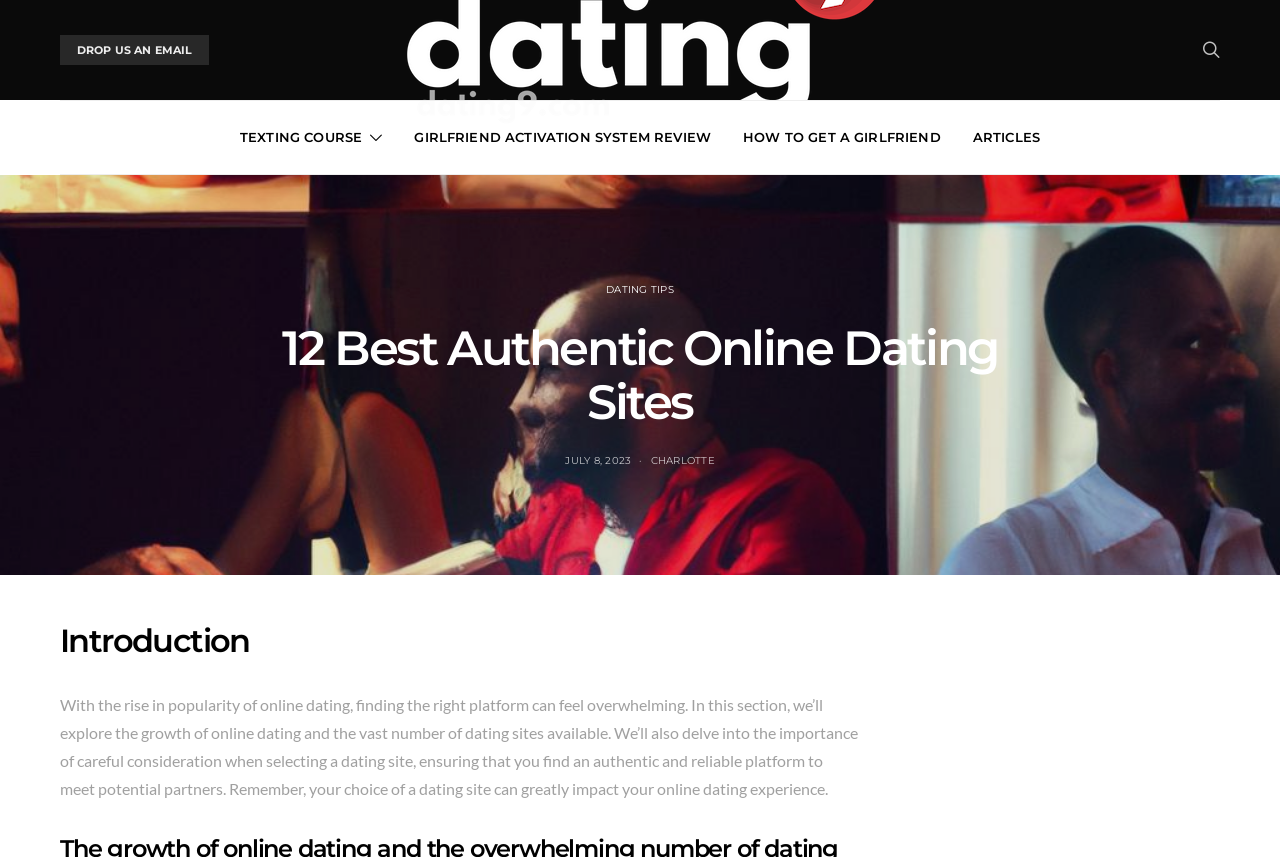Please predict the bounding box coordinates (top-left x, top-left y, bottom-right x, bottom-right y) for the UI element in the screenshot that fits the description: Articles

[0.76, 0.118, 0.813, 0.203]